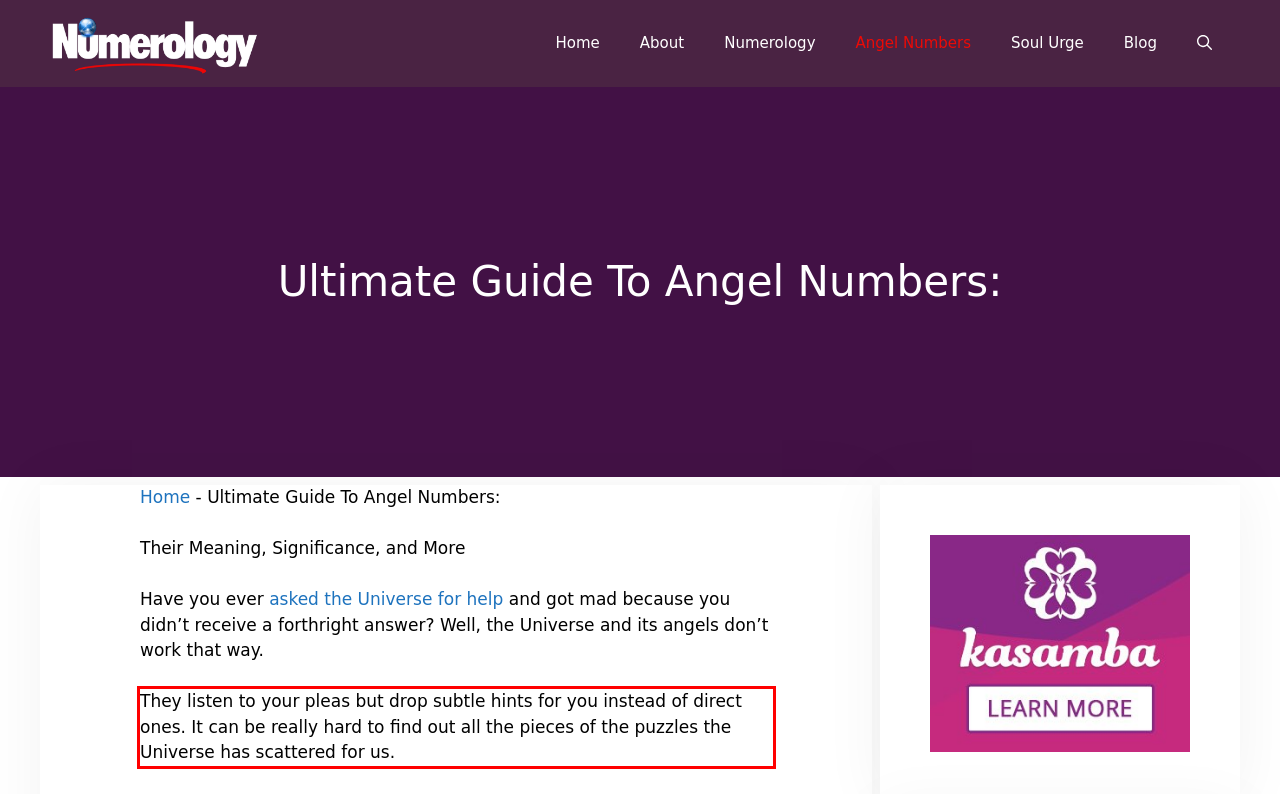You have a screenshot of a webpage with a red bounding box. Use OCR to generate the text contained within this red rectangle.

They listen to your pleas but drop subtle hints for you instead of direct ones. It can be really hard to find out all the pieces of the puzzles the Universe has scattered for us.